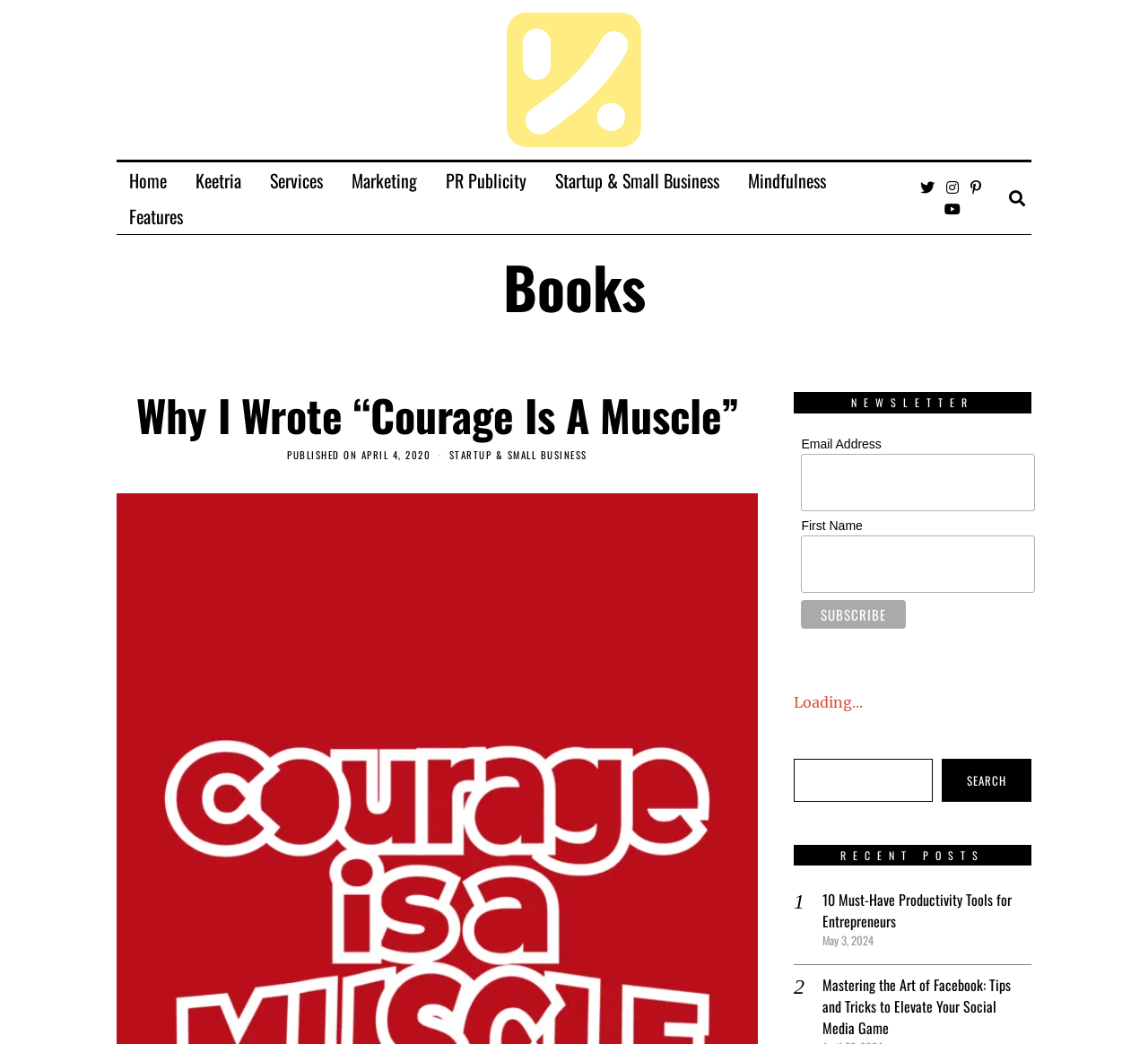What is the category of the book 'Courage Is A Muscle'?
Answer with a single word or phrase, using the screenshot for reference.

Startup & Small Business